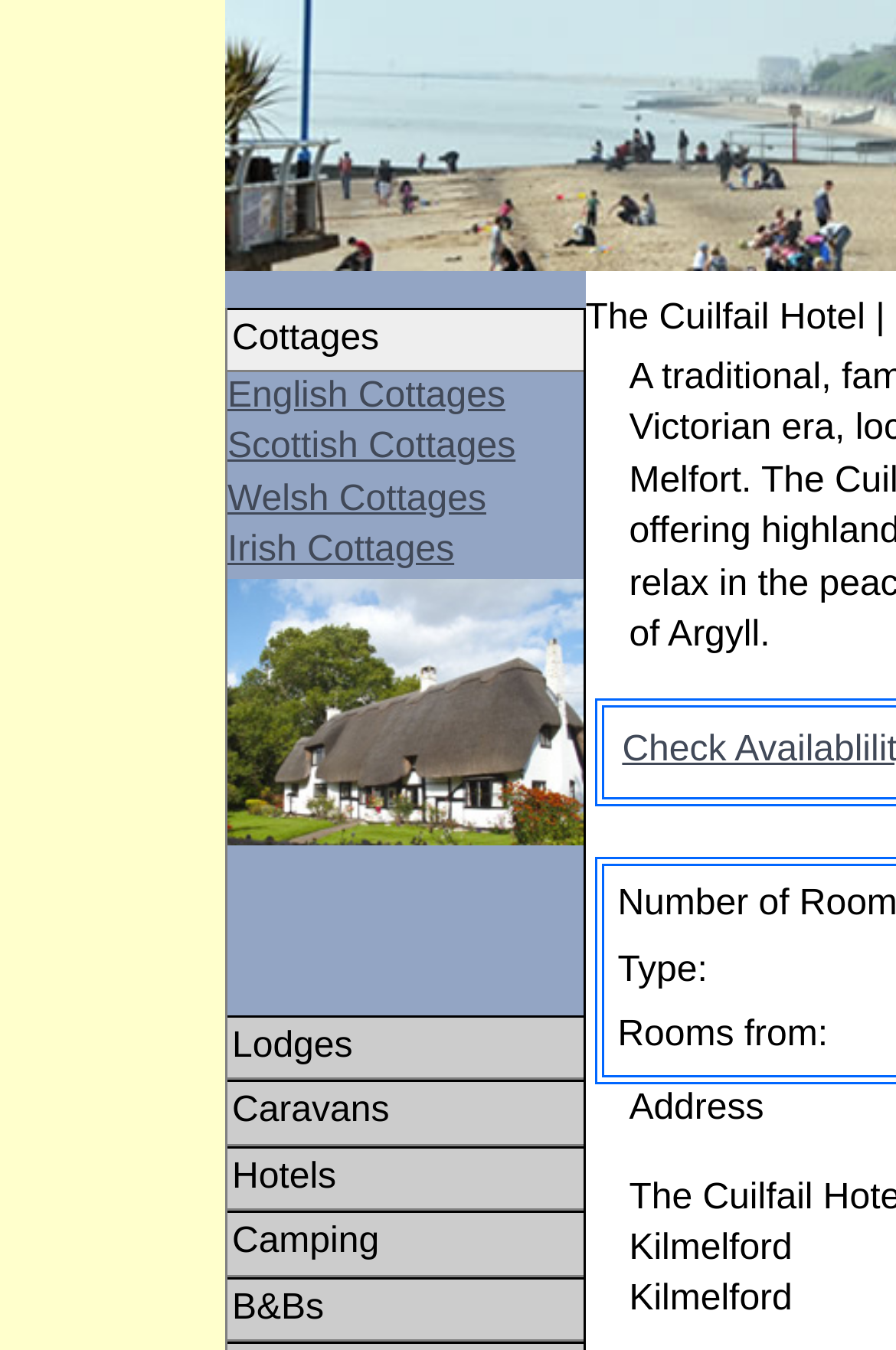Based on the element description Scotish Hotels, identify the bounding box of the UI element in the given webpage screenshot. The coordinates should be in the format (top-left x, top-left y, bottom-right x, bottom-right y) and must be between 0 and 1.

[0.254, 0.939, 0.516, 0.967]